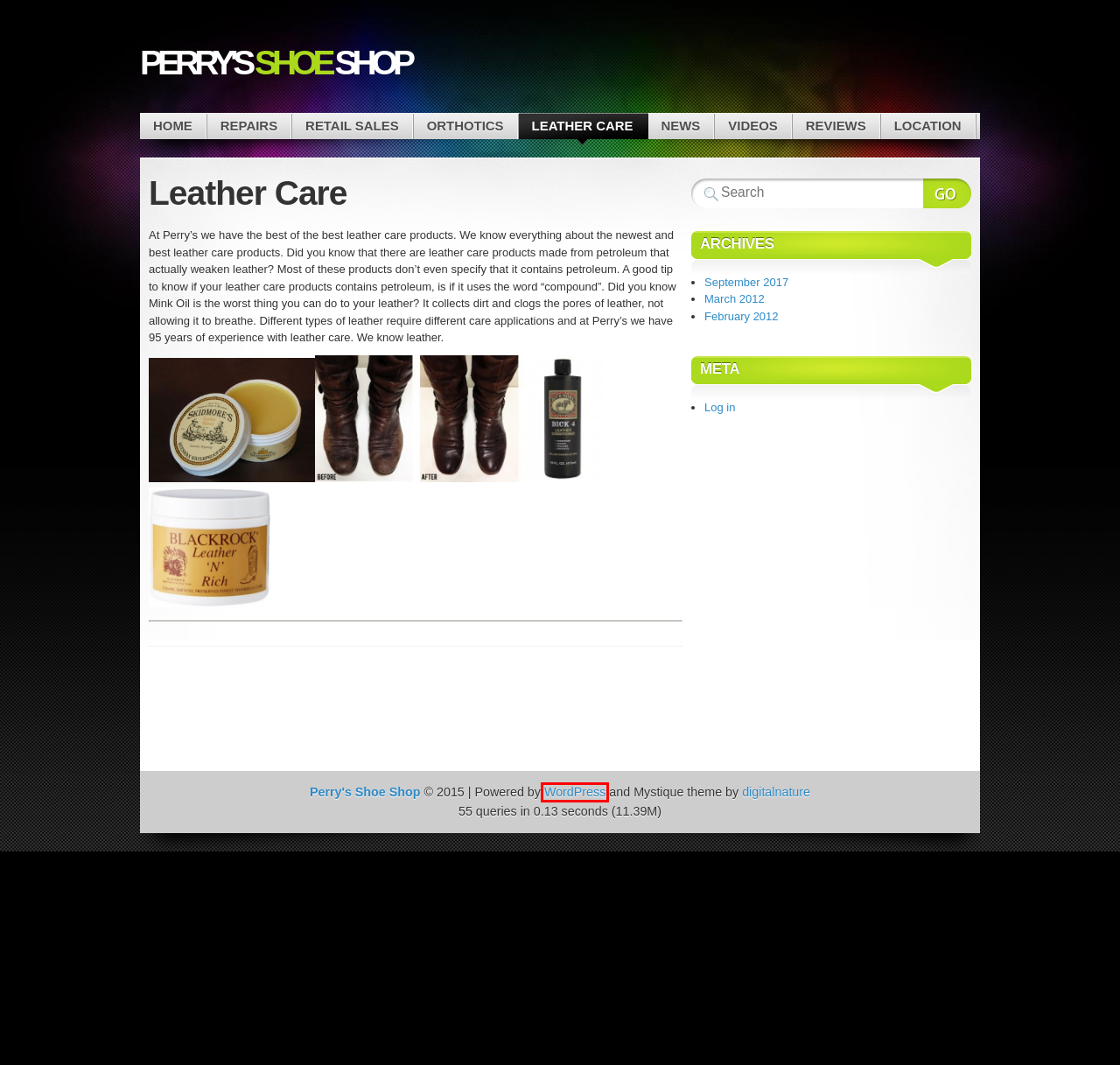Look at the screenshot of a webpage where a red rectangle bounding box is present. Choose the webpage description that best describes the new webpage after clicking the element inside the red bounding box. Here are the candidates:
A. Perry's Shoe Shop  | 2012 | February
B. Blog Tool, Publishing Platform, and CMS – WordPress.org
C. Perry's Shoe Shop  | 2017 | September
D. You are being redirected...
E. Perry's Shoe Shop  | Retail Sales
F. Perry's Shoe Shop  | Contact
G. Perry's Shoe Shop  | News
H. Perry's Shoe Shop

B